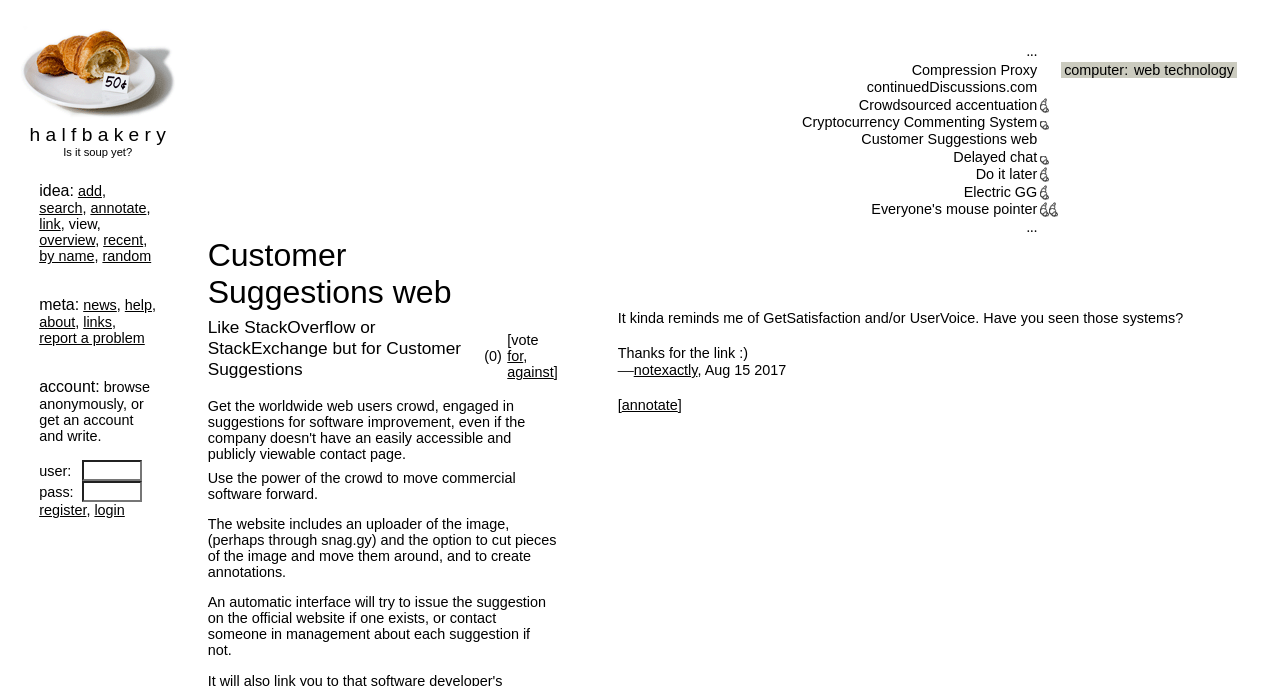What is the function of the textbox and button at the bottom?
Use the image to answer the question with a single word or phrase.

To login or register